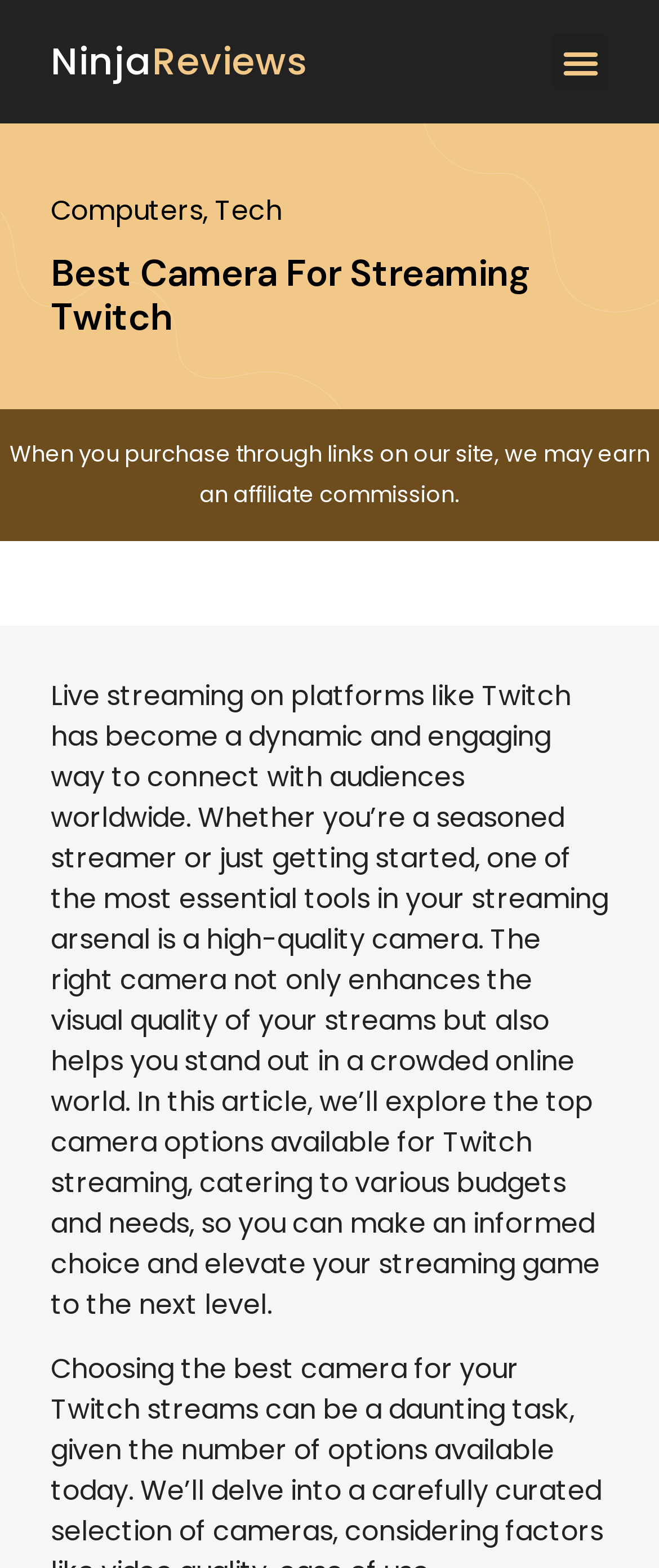Determine the title of the webpage and give its text content.

Best Camera For Streaming Twitch